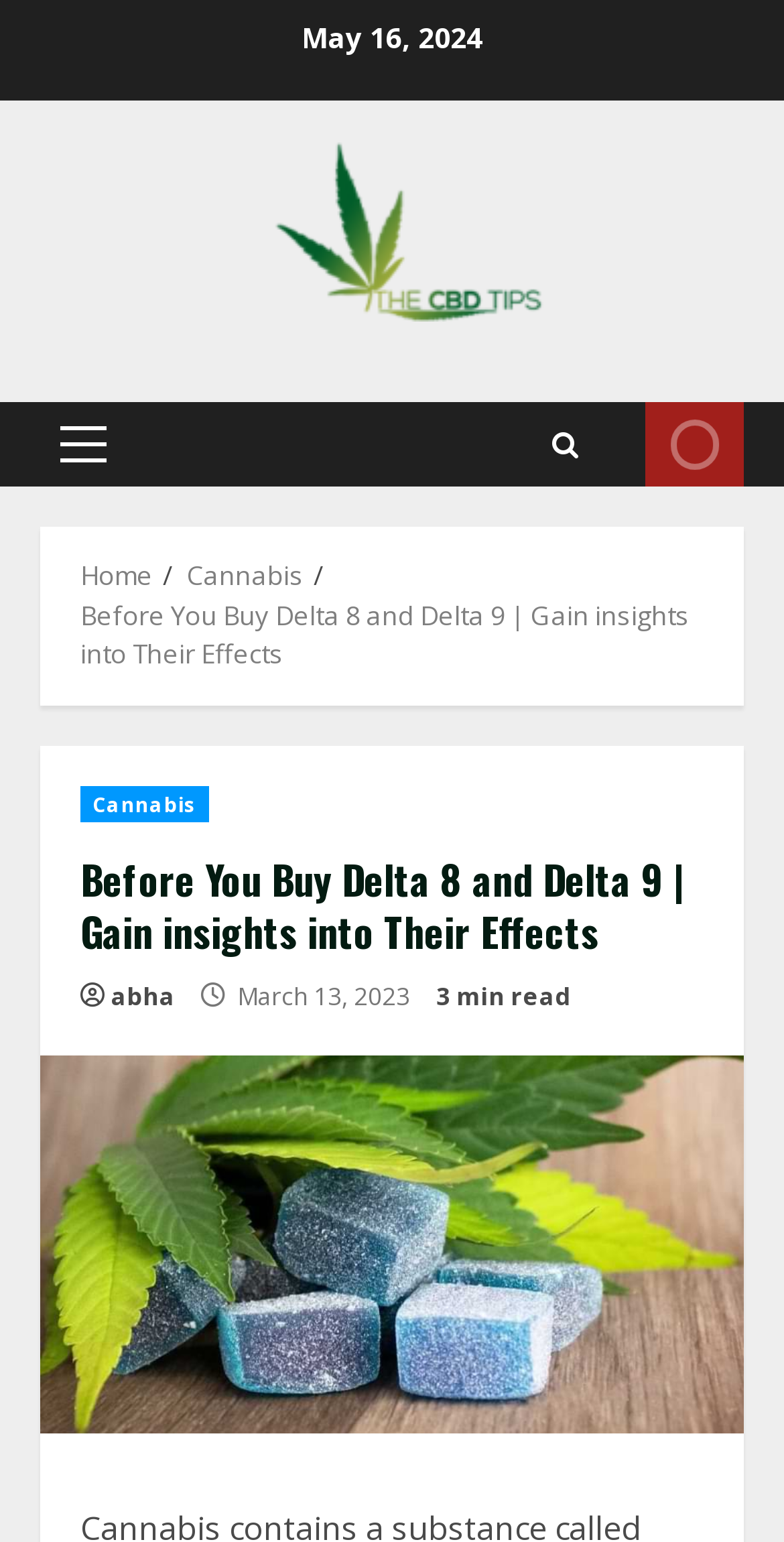Pinpoint the bounding box coordinates of the element to be clicked to execute the instruction: "Navigate to the 'Primary Menu'".

[0.051, 0.261, 0.162, 0.316]